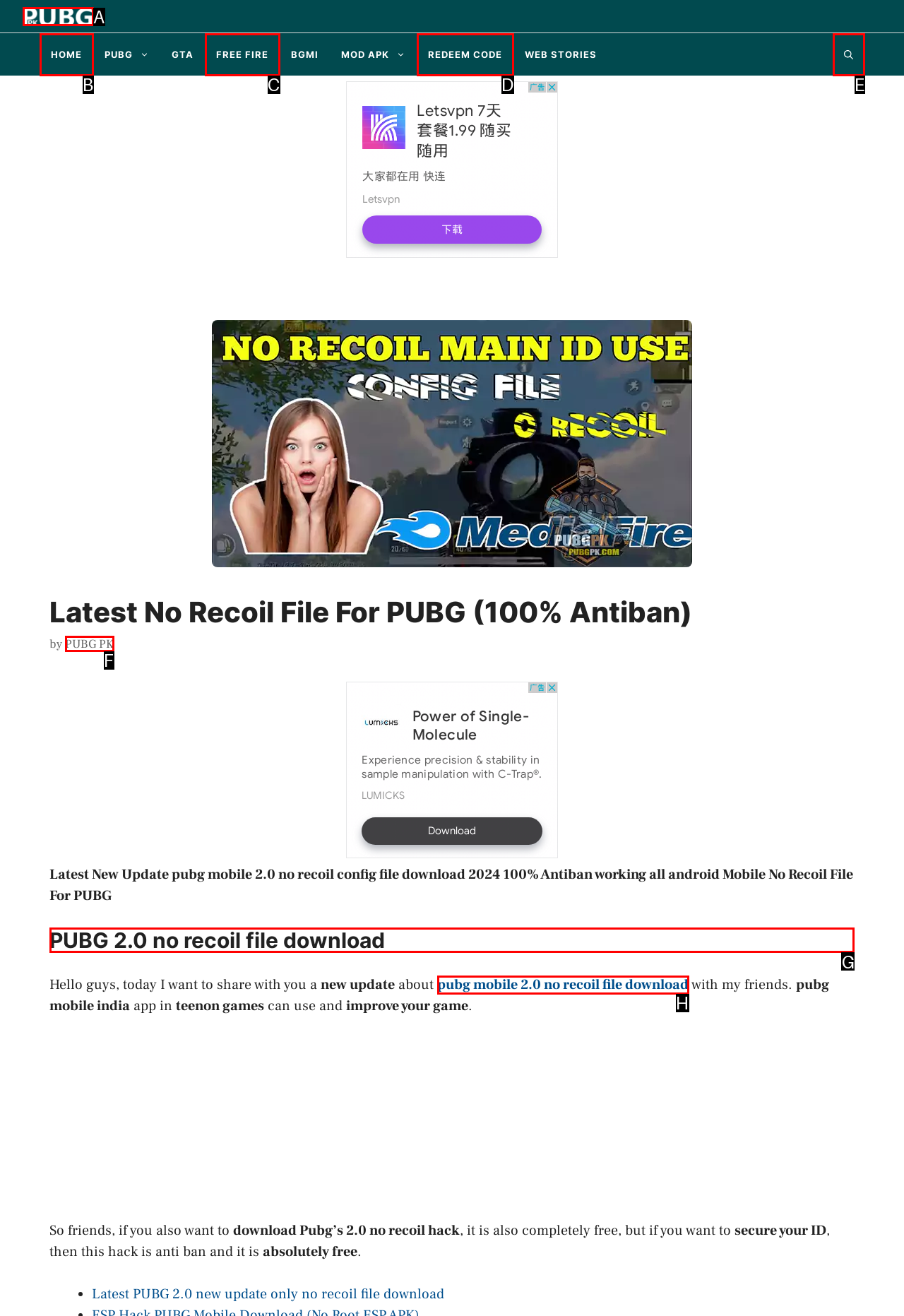From the given choices, which option should you click to complete this task: Click on the 'PUBG 2.0 no recoil file download' link? Answer with the letter of the correct option.

G